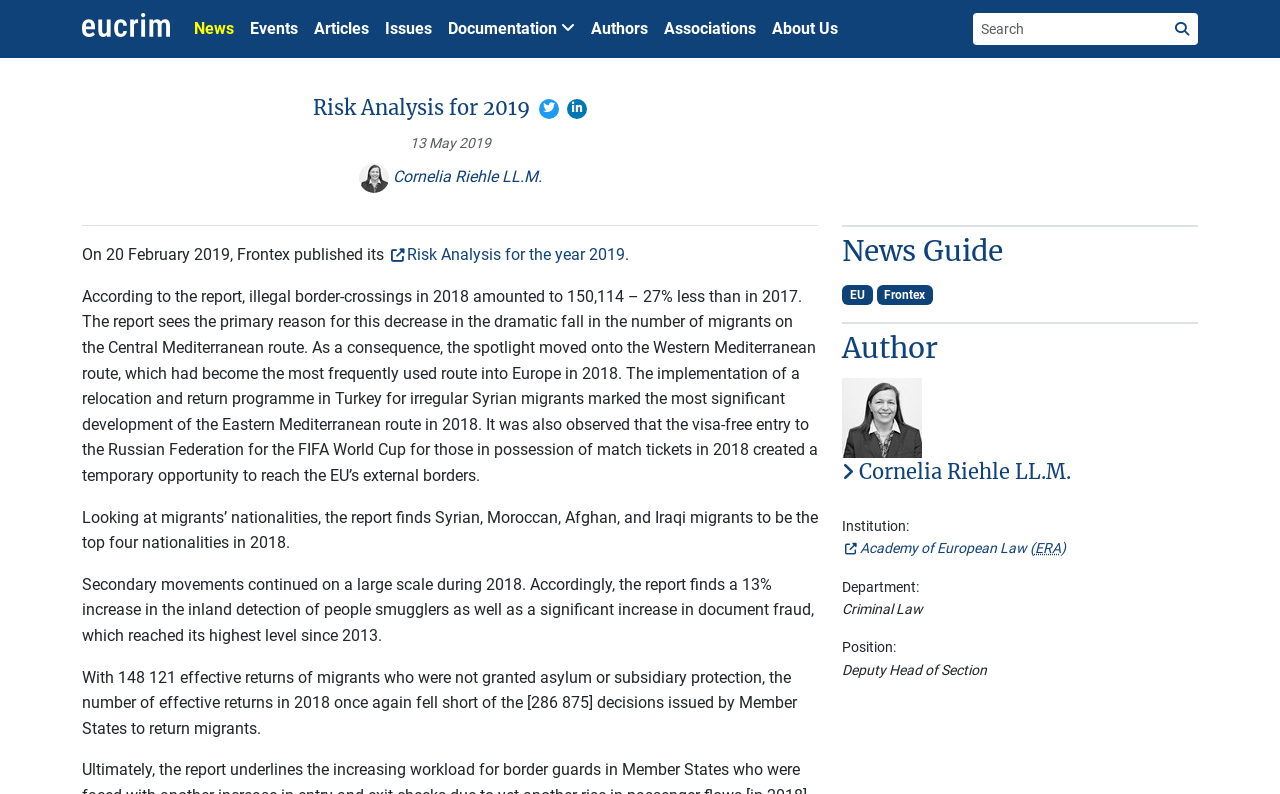Locate the bounding box of the UI element defined by this description: "parent_node: Cornelia Riehle LL.M.". The coordinates should be given as four float numbers between 0 and 1, formatted as [left, top, right, bottom].

[0.658, 0.514, 0.727, 0.538]